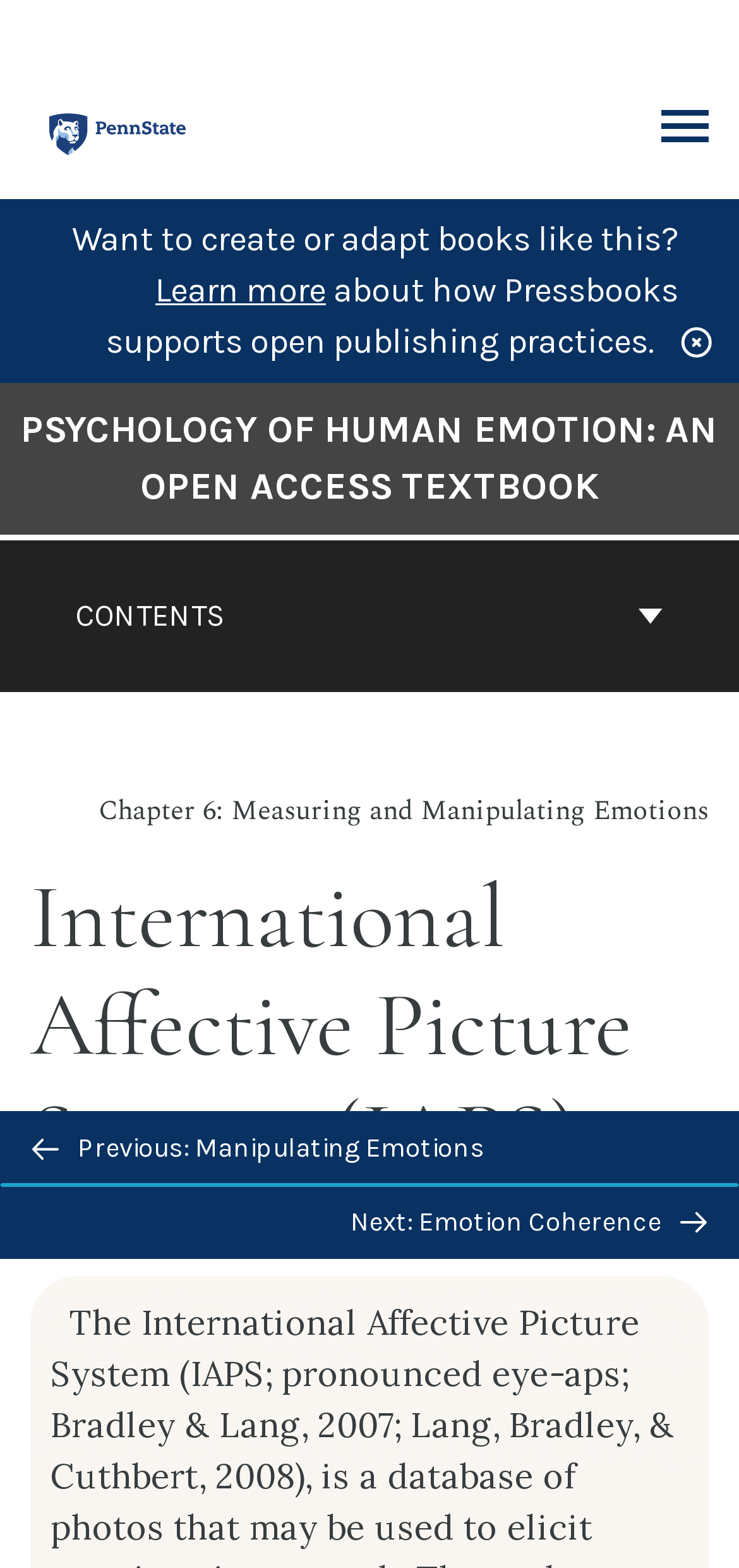Locate the UI element described as follows: "aria-label="The Pennsylvania State University"". Return the bounding box coordinates as four float numbers between 0 and 1 in the order [left, top, right, bottom].

[0.041, 0.07, 0.281, 0.093]